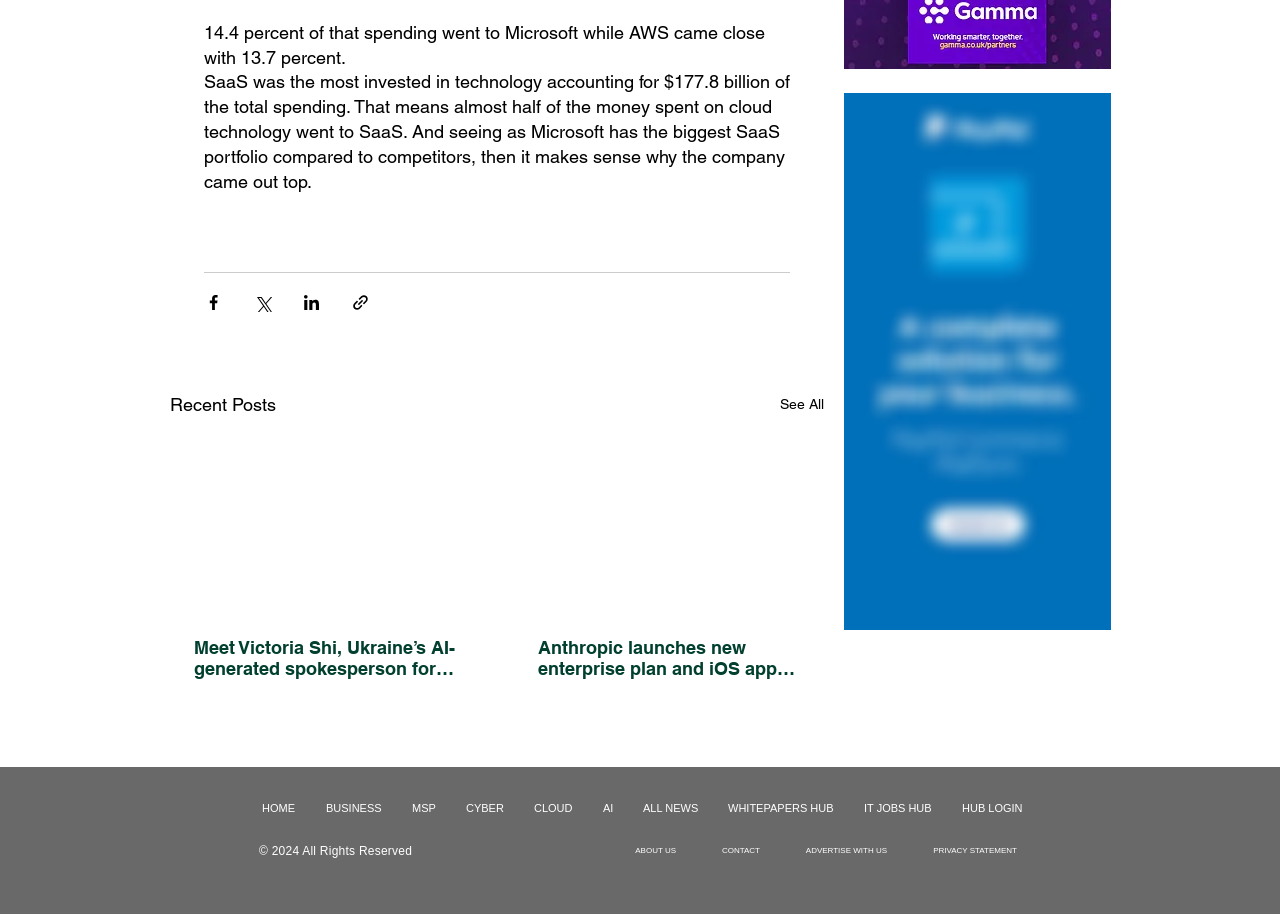Kindly determine the bounding box coordinates for the area that needs to be clicked to execute this instruction: "Read the article about Victoria Shi".

[0.152, 0.697, 0.356, 0.743]